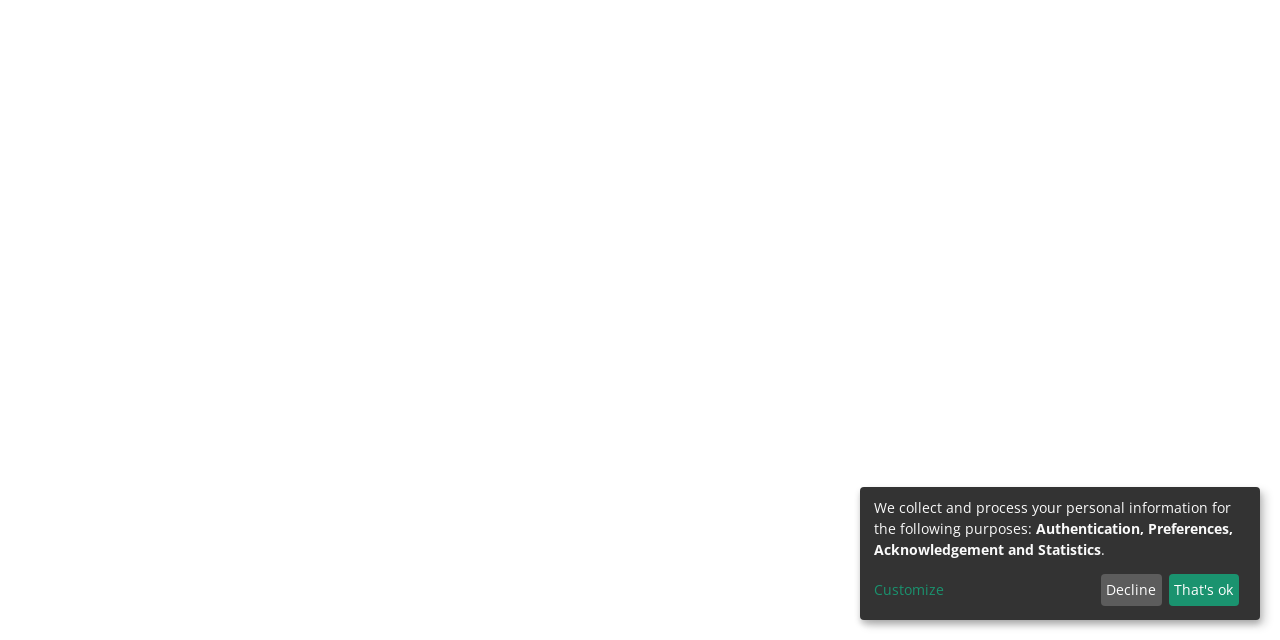Identify the bounding box coordinates for the UI element described by the following text: "Customize". Provide the coordinates as four float numbers between 0 and 1, in the format [left, top, right, bottom].

[0.683, 0.905, 0.854, 0.938]